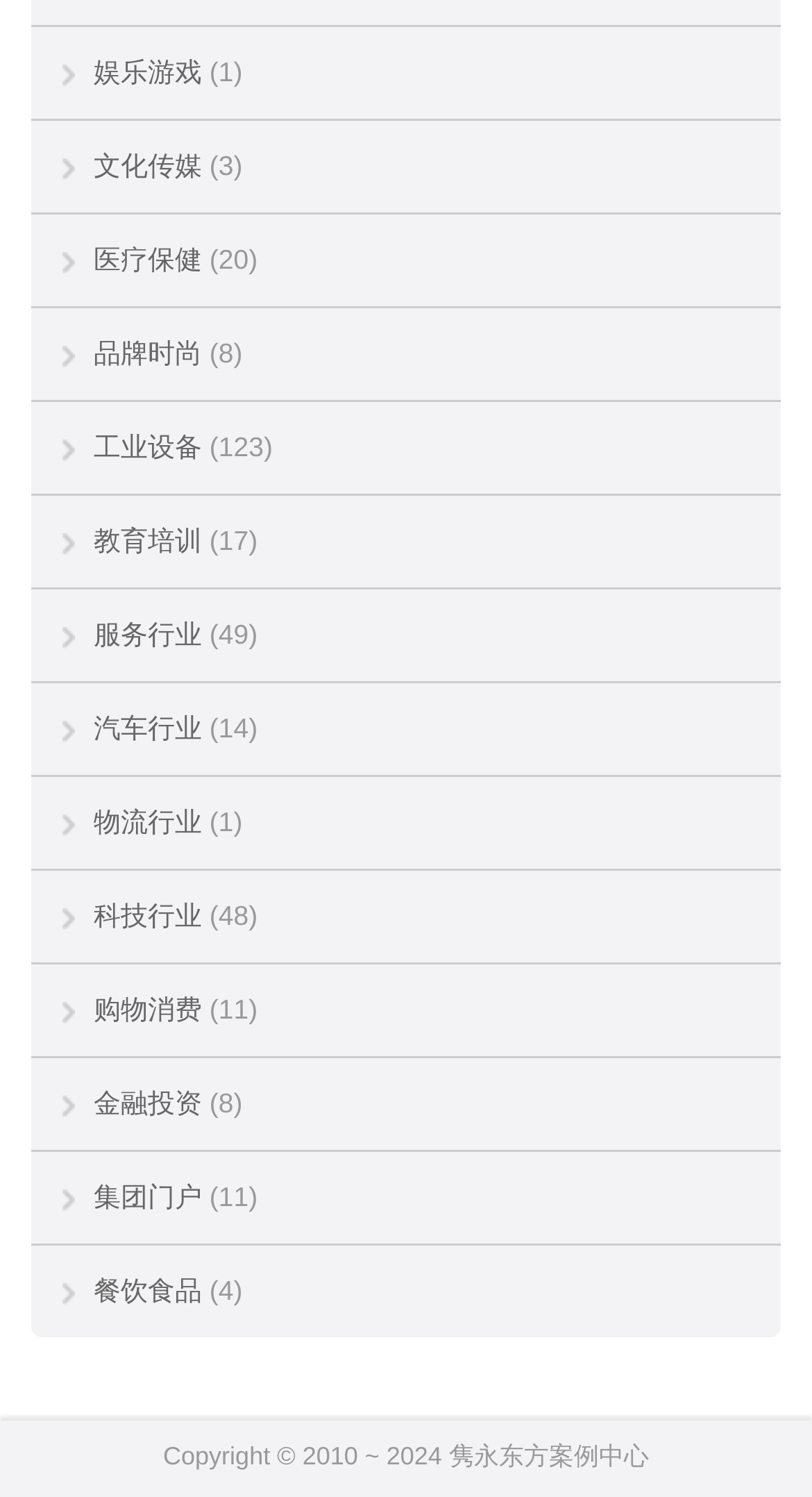Are there any categories related to food?
Based on the screenshot, provide your answer in one word or phrase.

Yes